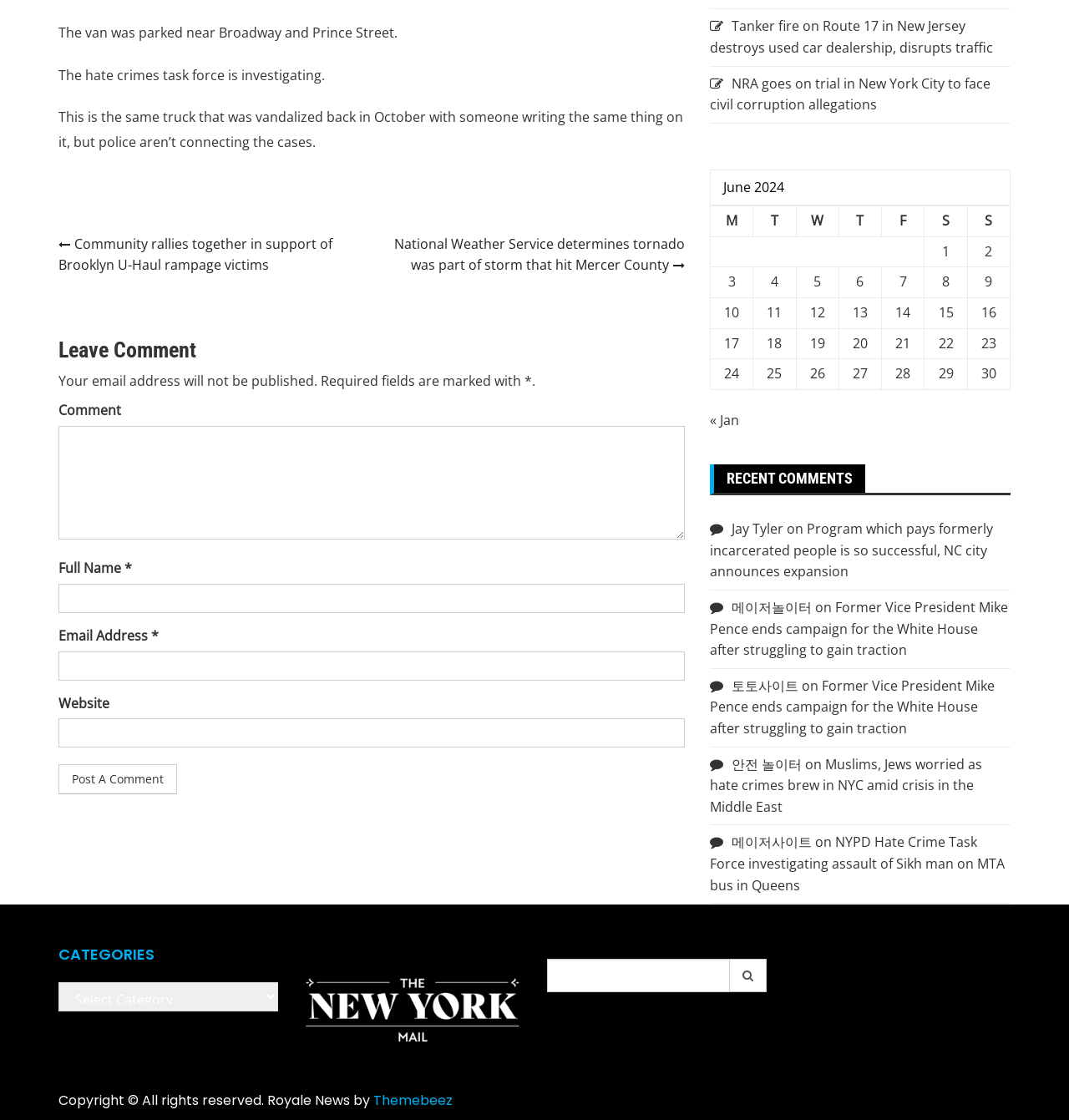Using the element description: "메이저사이트", determine the bounding box coordinates. The coordinates should be in the format [left, top, right, bottom], with values between 0 and 1.

[0.684, 0.744, 0.759, 0.76]